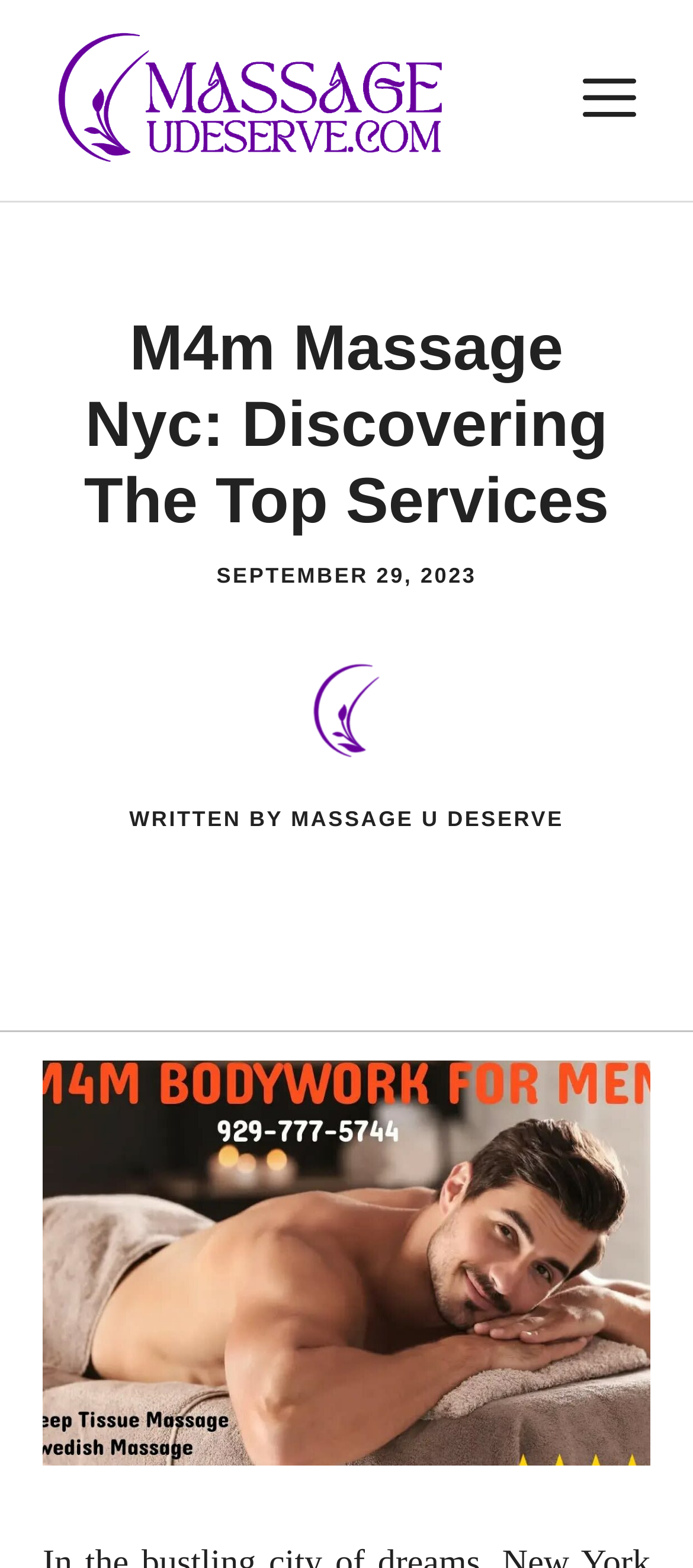What is the date of the latest article?
Respond with a short answer, either a single word or a phrase, based on the image.

SEPTEMBER 29, 2023